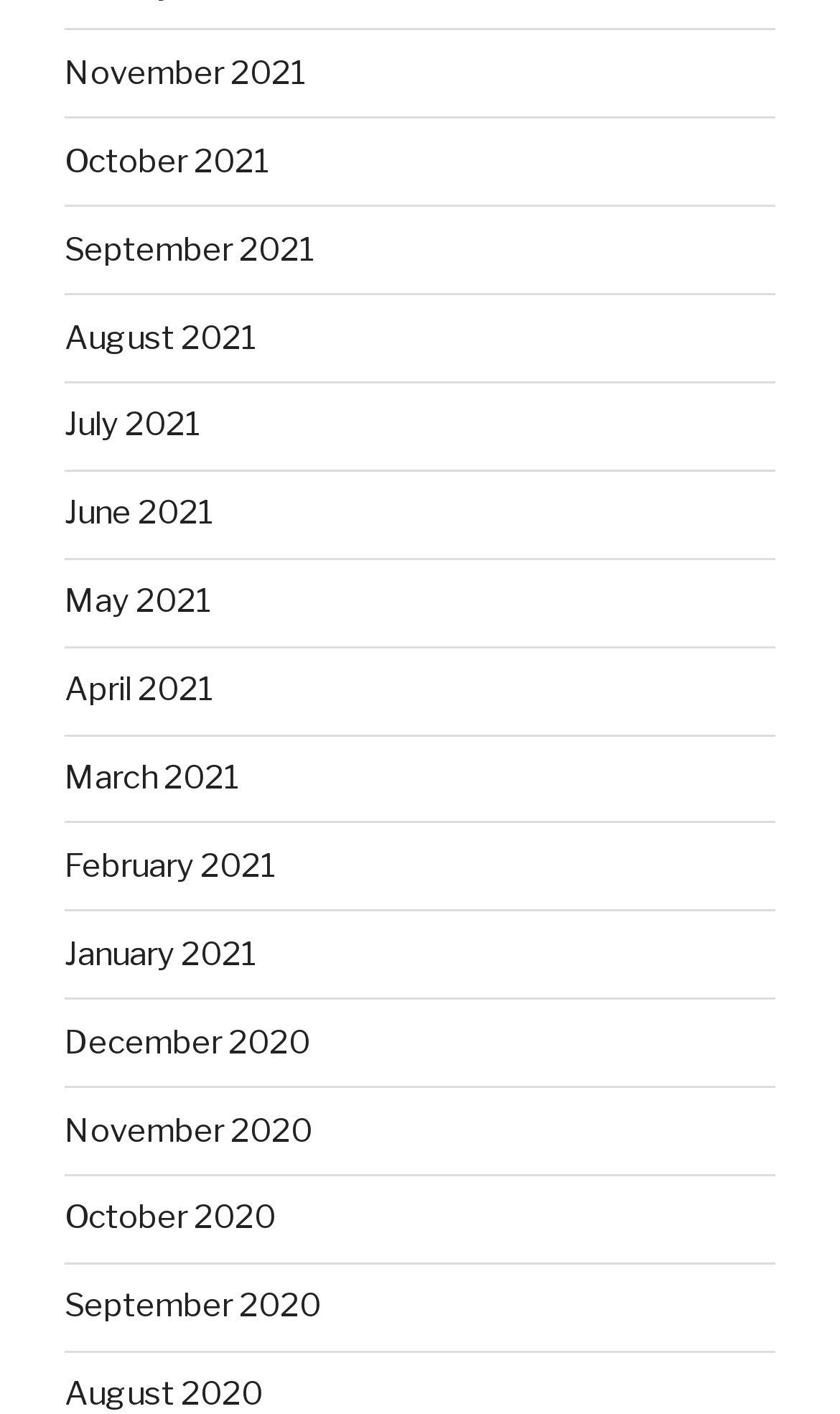Locate the bounding box coordinates of the item that should be clicked to fulfill the instruction: "View emergency alert".

None